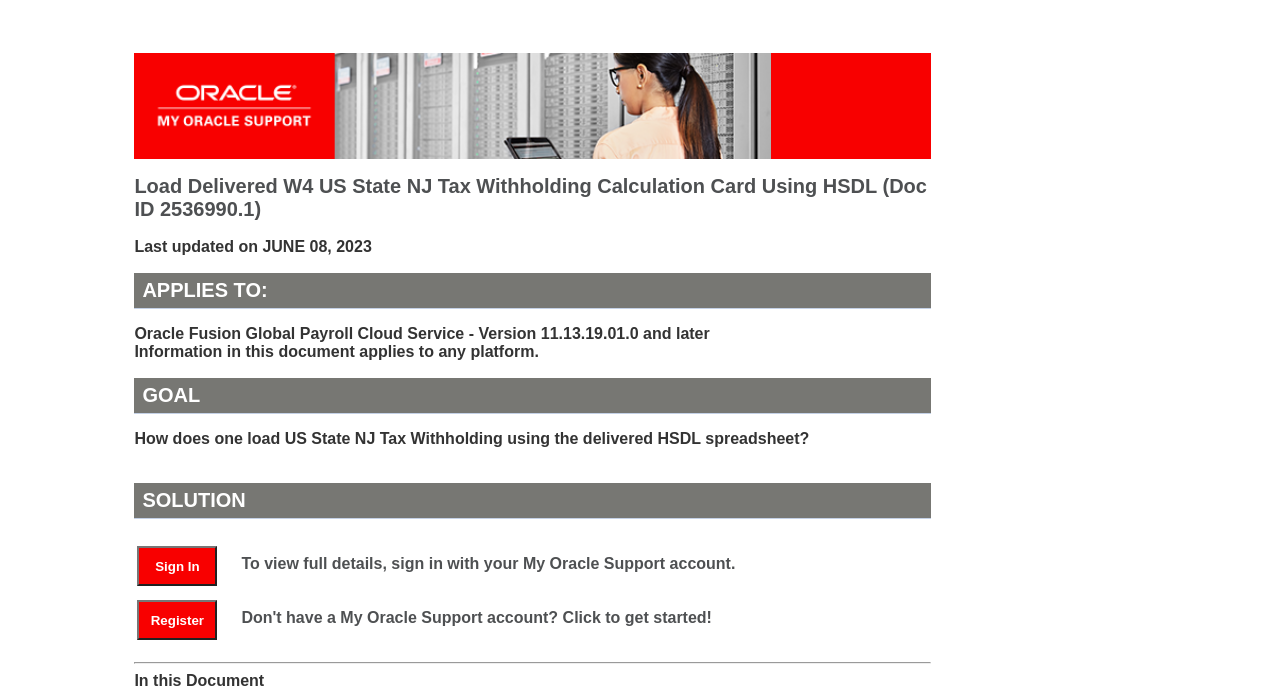Give the bounding box coordinates for the element described by: "Sign In".

[0.107, 0.803, 0.185, 0.828]